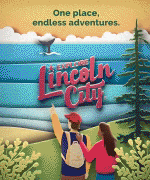What is the main theme of the image?
Please give a detailed answer to the question using the information shown in the image.

The caption states that the image 'symbolizes adventure and exploration' and features the phrase 'One place, endless adventures', which suggests that the main theme of the image is to promote adventure and exploration in Lincoln City, Oregon.